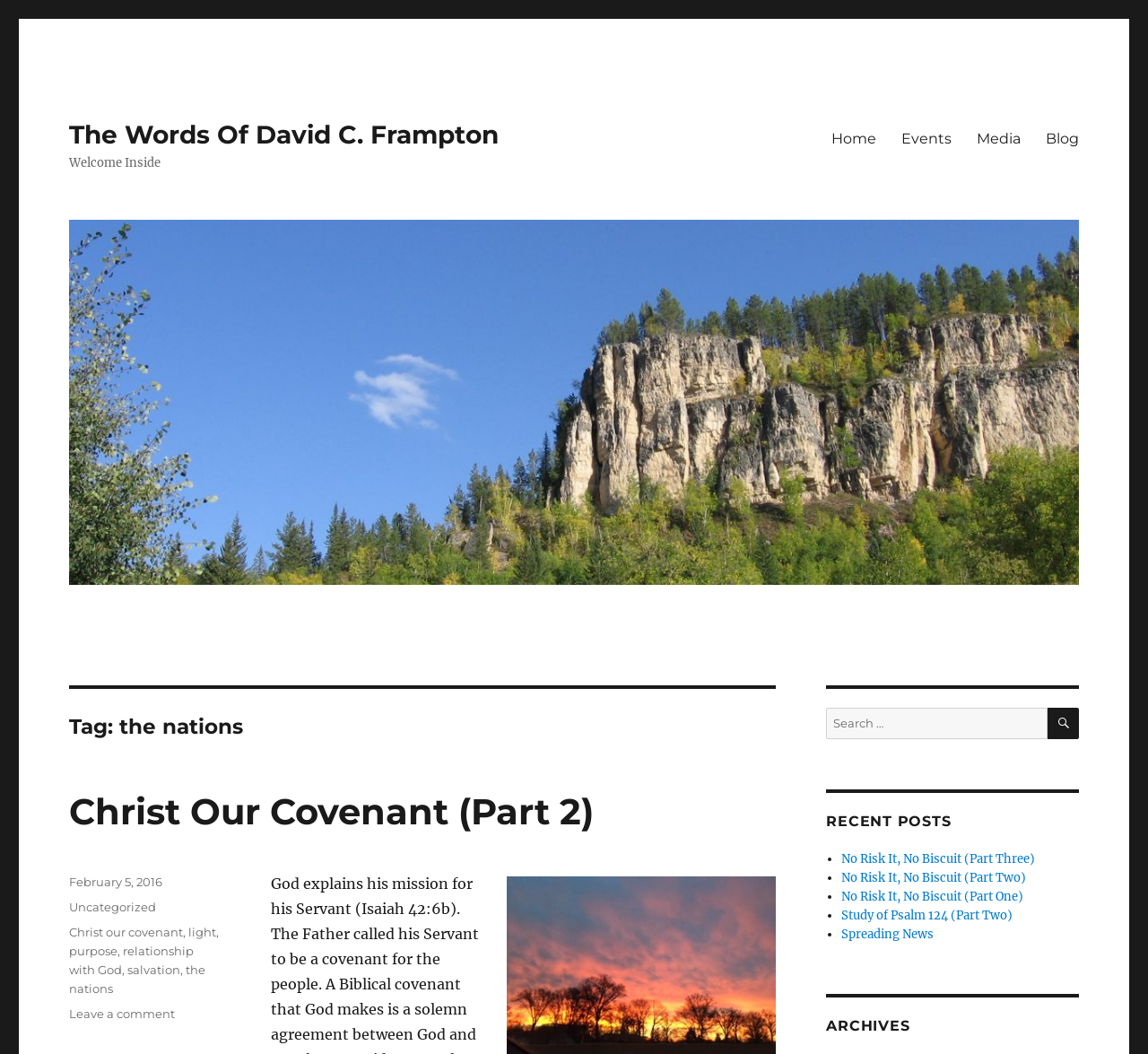Locate the bounding box coordinates of the segment that needs to be clicked to meet this instruction: "Read the 'Christ Our Covenant (Part 2)' post".

[0.06, 0.749, 0.517, 0.791]